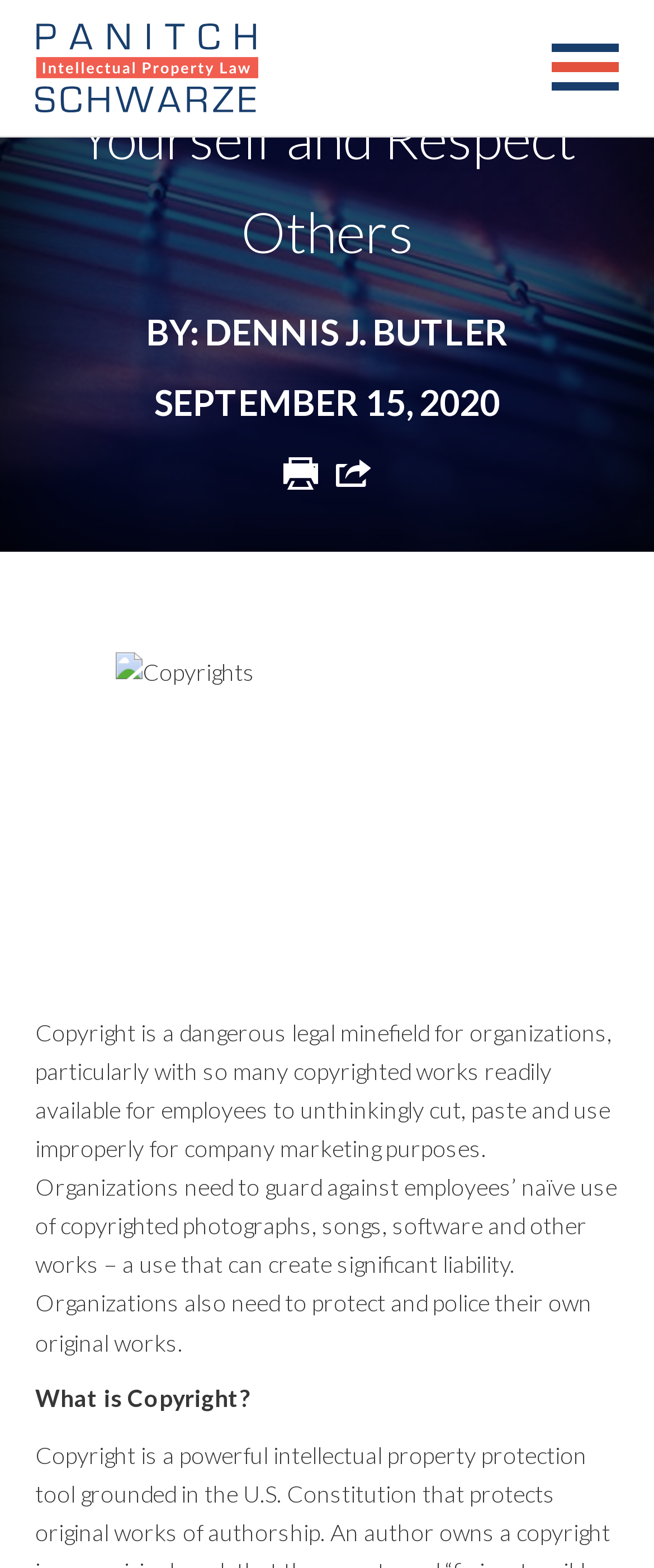What is the main topic of this webpage?
Provide a thorough and detailed answer to the question.

The main topic of this webpage is copyright, as indicated by the heading 'Copyrights: Protect Yourself and Respect Others' and the static text 'Copyright is a dangerous legal minefield for organizations...'.